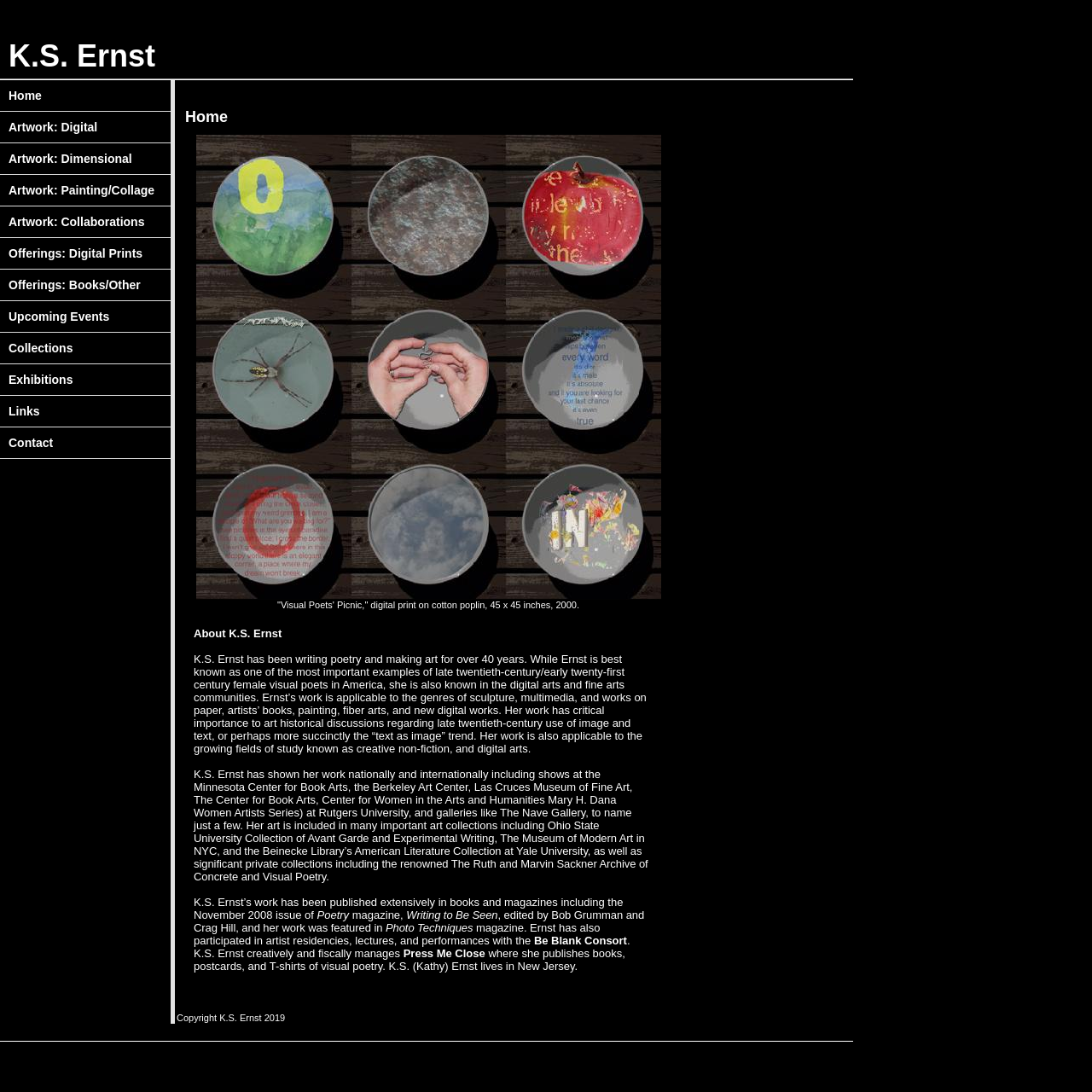Identify the bounding box coordinates necessary to click and complete the given instruction: "Explore Upcoming Events".

[0.0, 0.276, 0.156, 0.305]